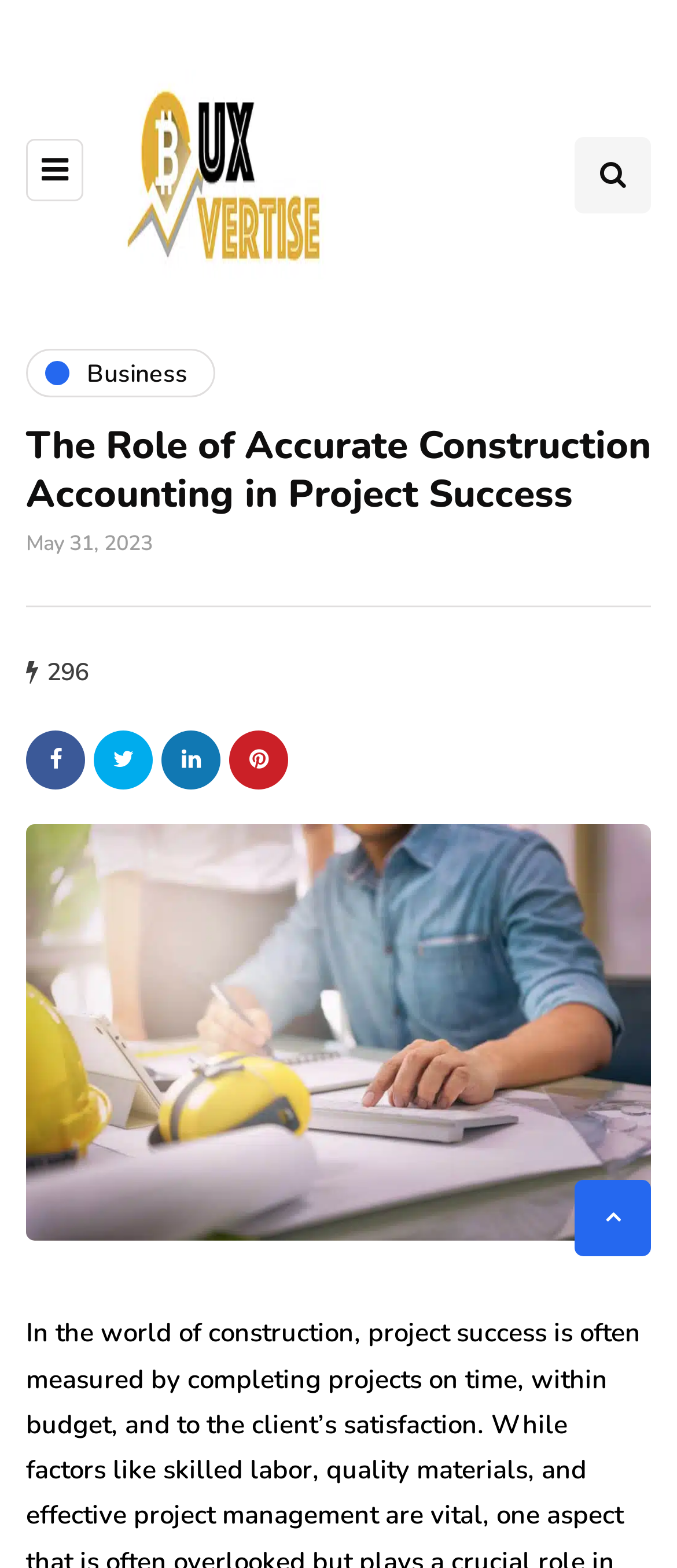What is the text of the webpage's headline?

The Role of Accurate Construction Accounting in Project Success